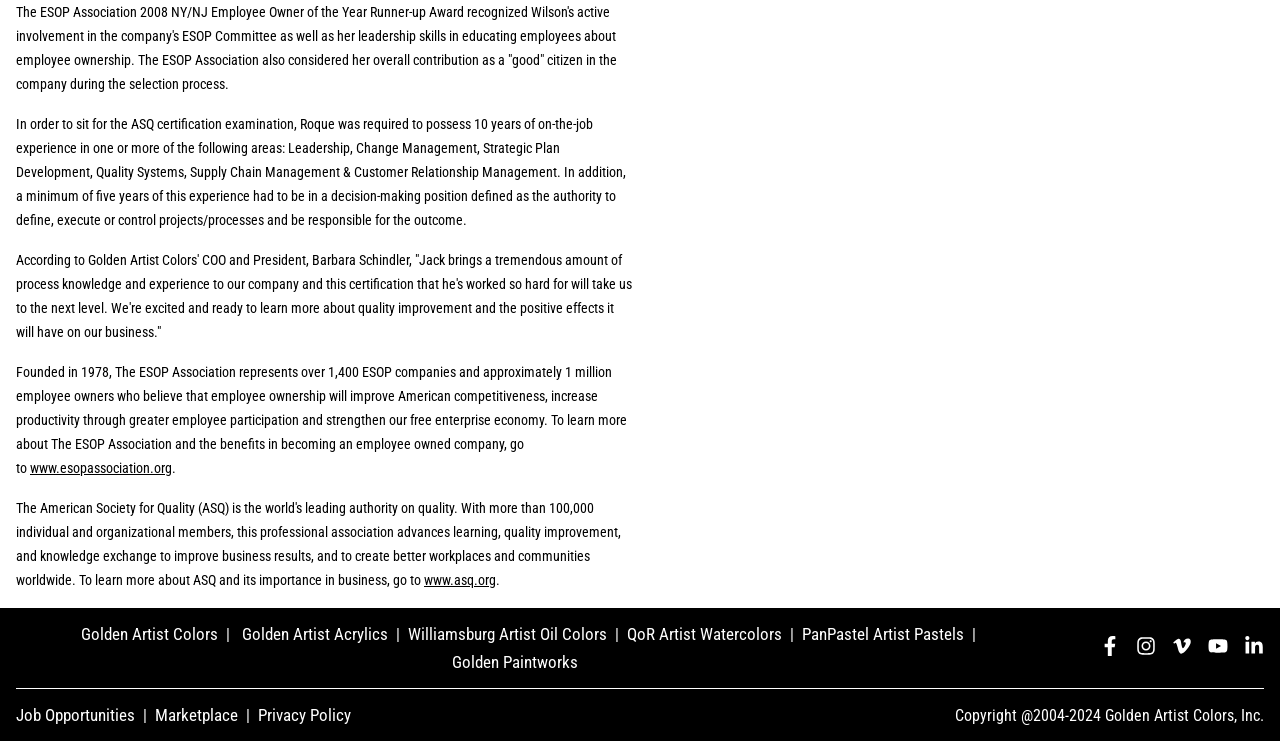Please determine the bounding box coordinates for the UI element described as: "Marketplace".

[0.121, 0.951, 0.195, 0.978]